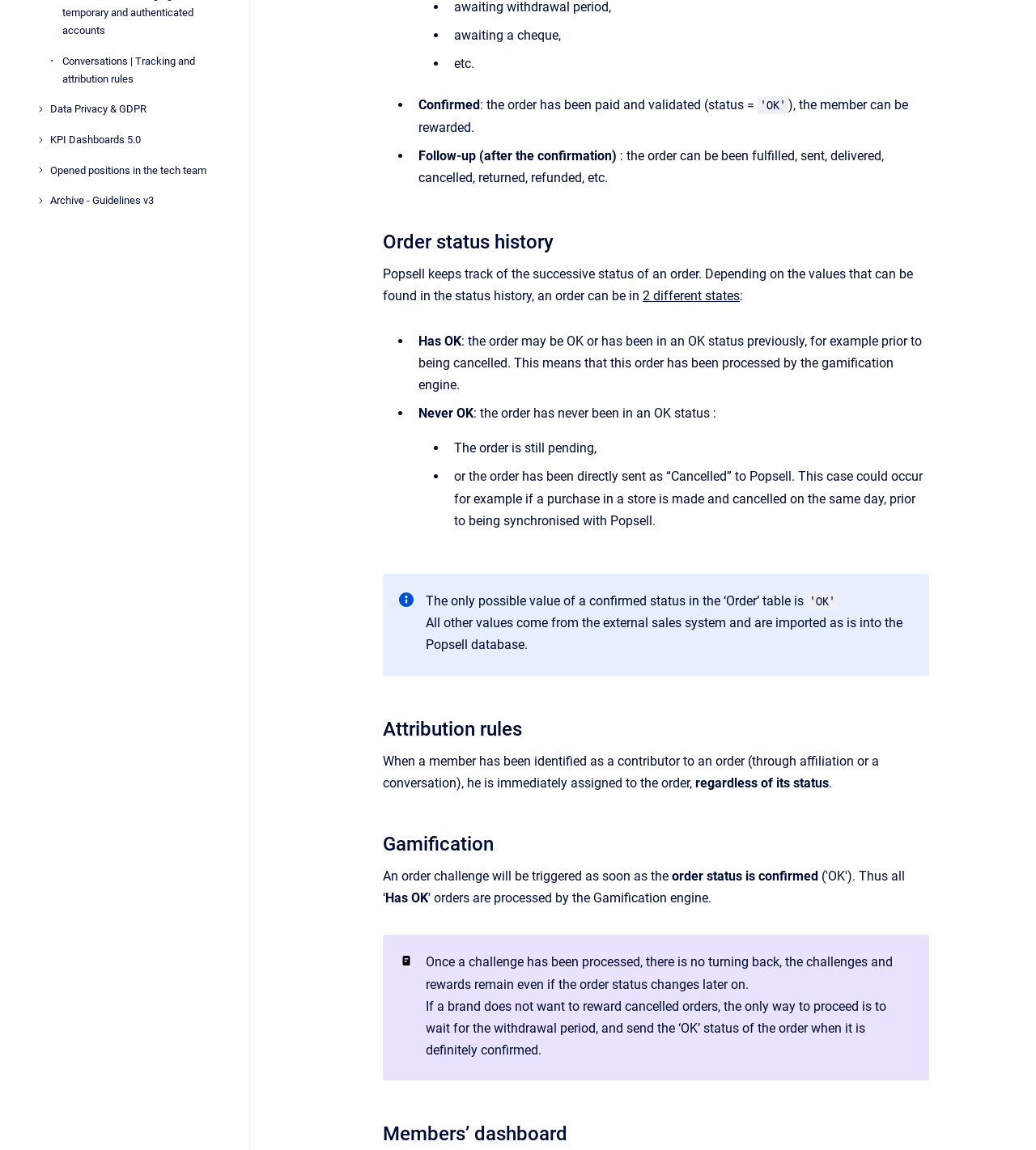Using the description: "parent_node: Gamification title="Copy to clipboard"", identify the bounding box of the corresponding UI element in the screenshot.

[0.355, 0.721, 0.37, 0.743]